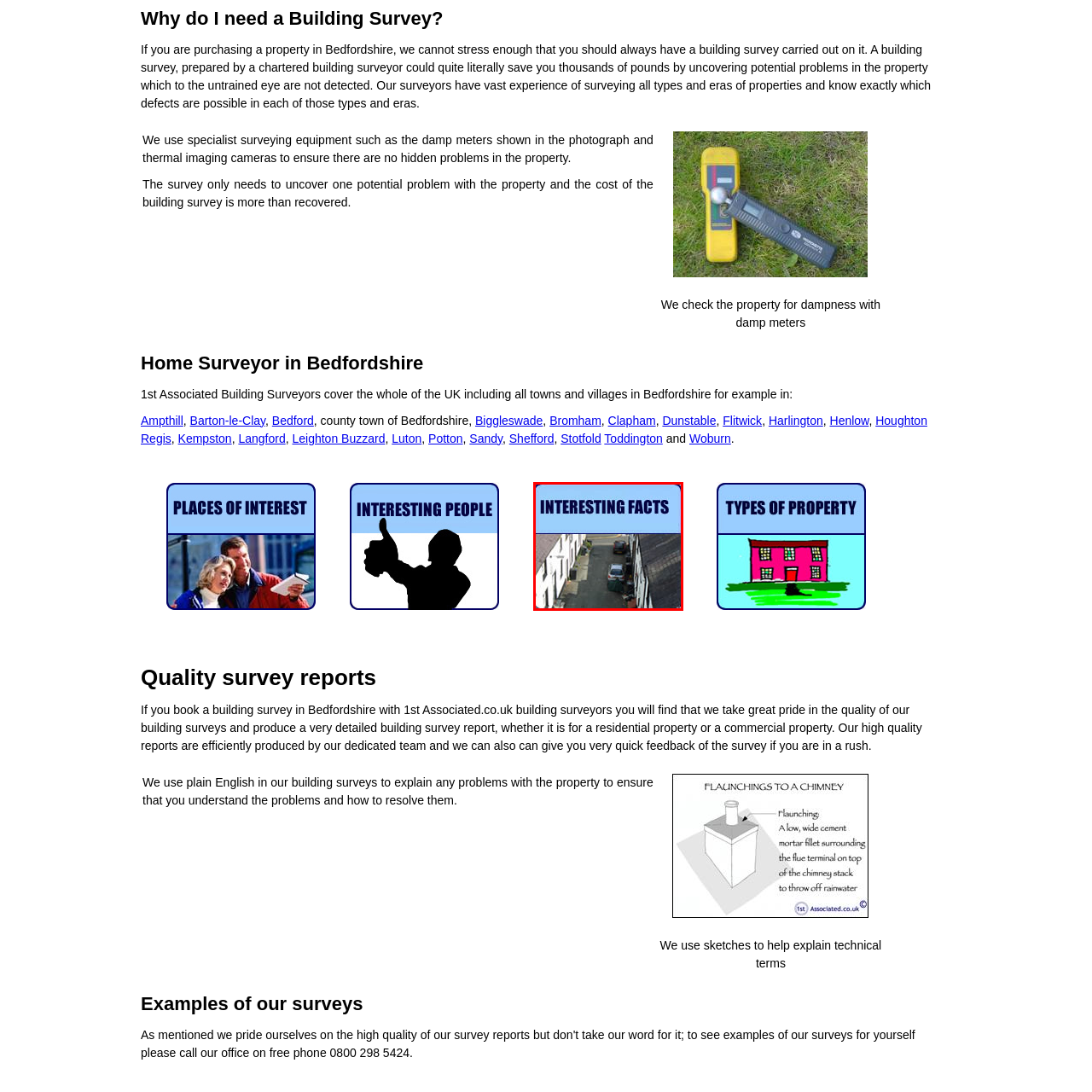Generate a detailed caption for the picture within the red-bordered area.

This image, titled "Interesting Facts," showcases a view of a quaint street lined with white residential buildings. The background features the tops of cars parked along the side of the road, suggesting a peaceful neighborhood setting. The prominently displayed text emphasizes the theme of intriguing insights related to the area, likely aiming to highlight unique characteristics or noteworthy details about the locality in Bedfordshire. This visual aims to engage viewers and encourage them to learn more about the interesting aspects of the community.